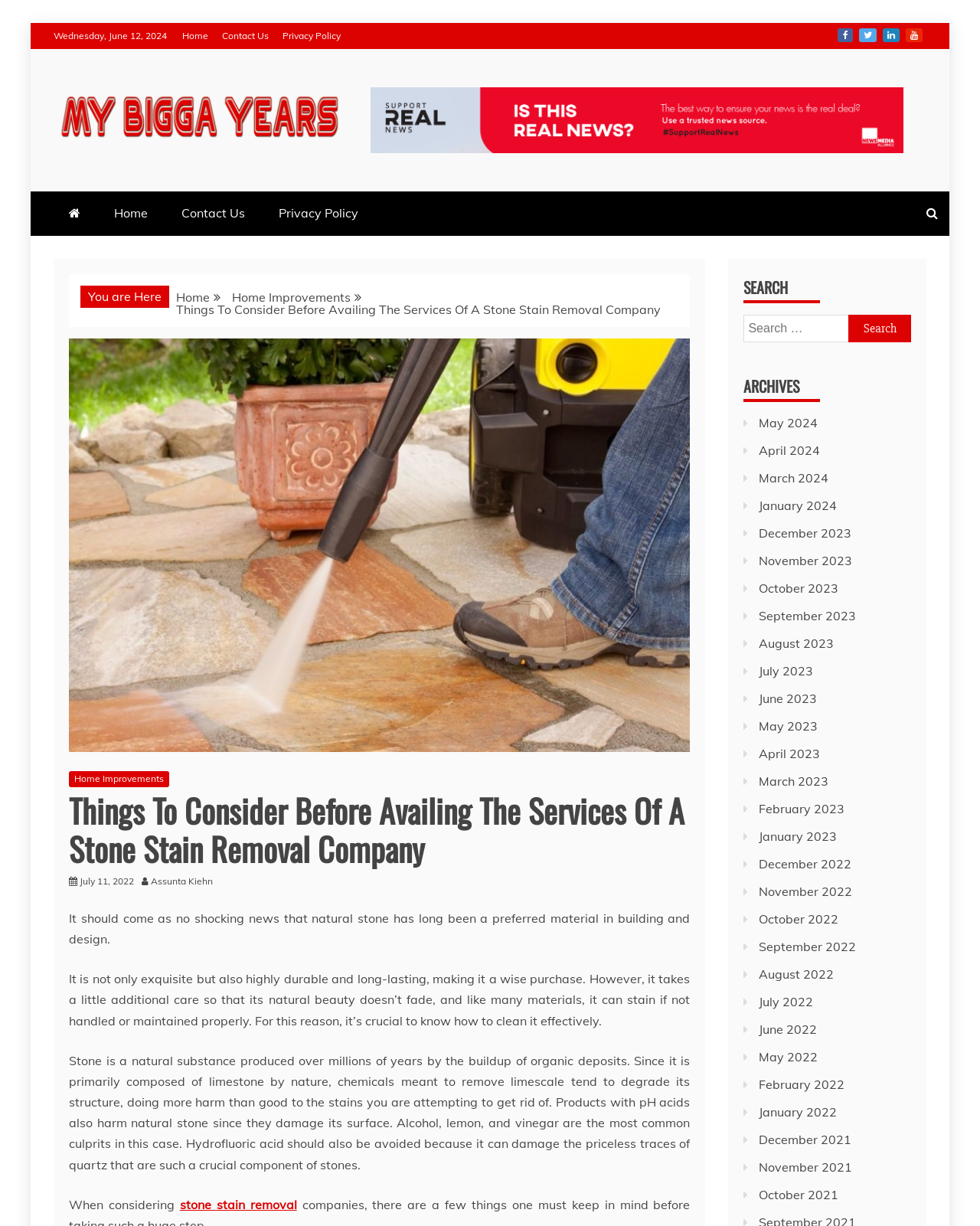Determine the bounding box for the HTML element described here: "parent_node: My bigga Years". The coordinates should be given as [left, top, right, bottom] with each number being a float between 0 and 1.

[0.055, 0.071, 0.355, 0.125]